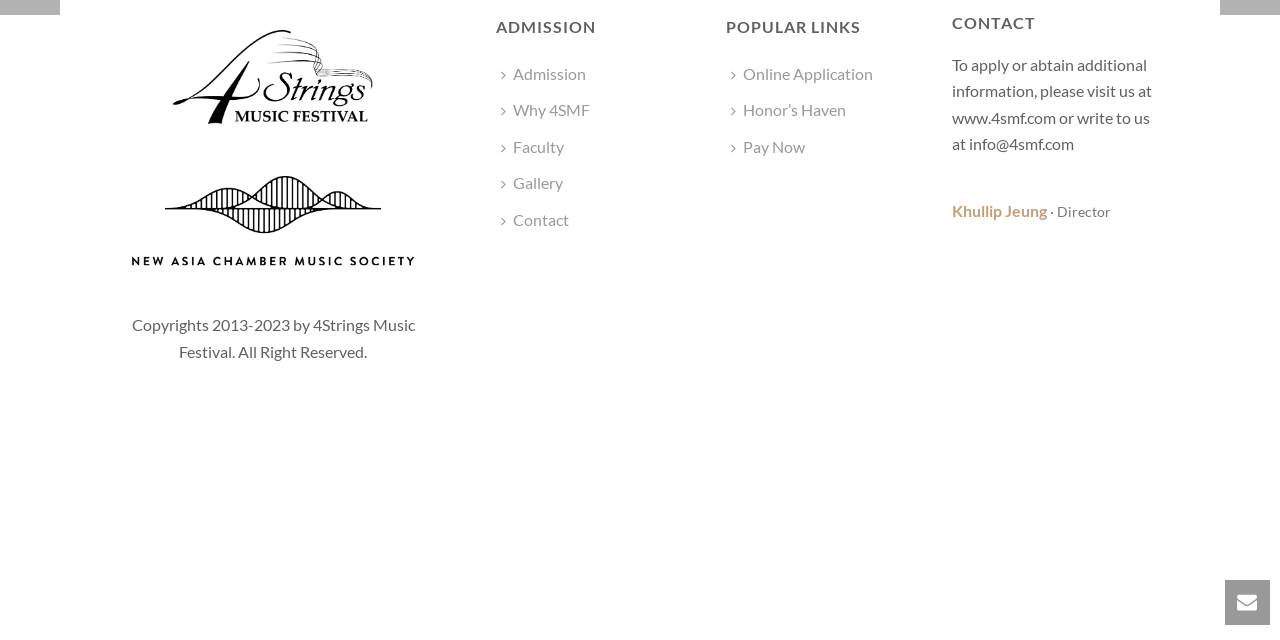Give the bounding box coordinates for the element described as: "Admission".

[0.388, 0.087, 0.47, 0.144]